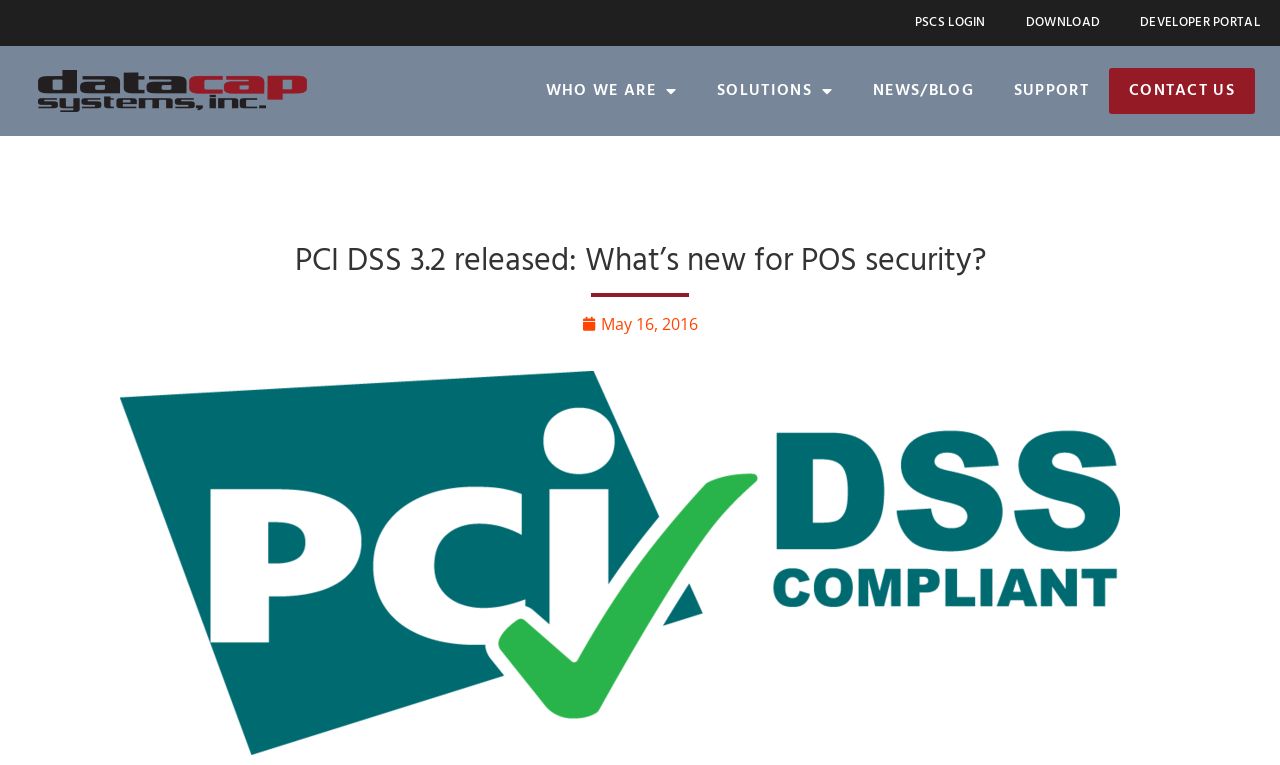Determine the bounding box coordinates of the clickable area required to perform the following instruction: "Read the article published on May 16, 2016". The coordinates should be represented as four float numbers between 0 and 1: [left, top, right, bottom].

[0.455, 0.408, 0.545, 0.439]